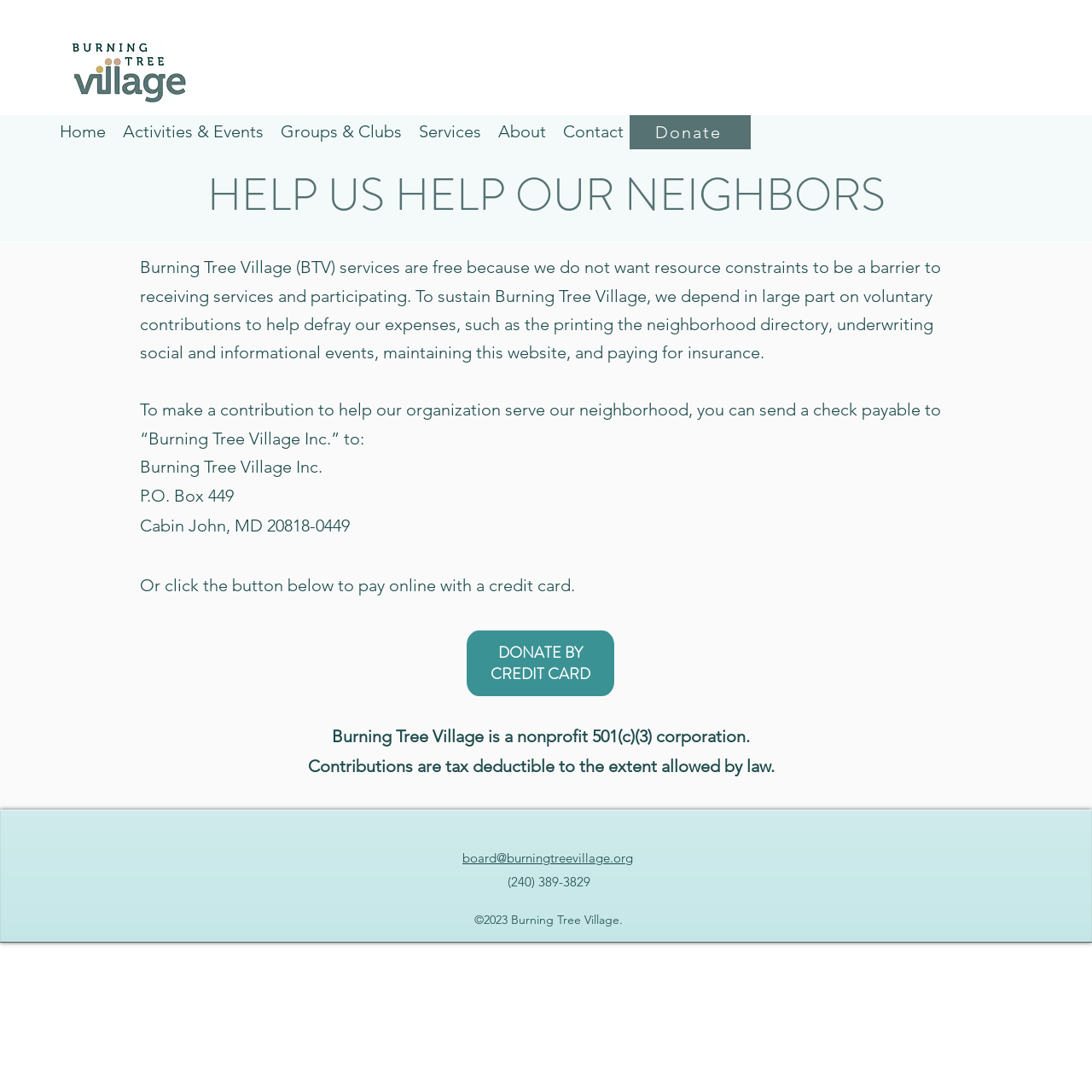Explain the webpage's layout and main content in detail.

The webpage is a donation page for Burning Tree Village, a nonprofit organization. At the top left corner, there is a logo image of BTV. Below the logo, there is a navigation menu with links to different sections of the website, including Home, Activities & Events, Groups & Clubs, Services, About, Contact, and Donate.

The main content of the page is divided into two sections. The first section has a heading "HELP US HELP OUR NEIGHBORS" and explains the importance of donations to sustain the organization's services and activities. The text describes how the organization depends on voluntary contributions to cover expenses such as printing, events, website maintenance, and insurance.

The second section provides information on how to make a donation. It gives the option to send a check to a specific address or to pay online with a credit card. There is a button below to facilitate online payment. The section also mentions that Burning Tree Village is a nonprofit 501(c)(3) corporation and that contributions are tax deductible to the extent allowed by law.

At the bottom of the page, there is a section with contact information, including an email address and phone number. The page also displays a copyright notice "©2023 Burning Tree Village" at the very bottom.